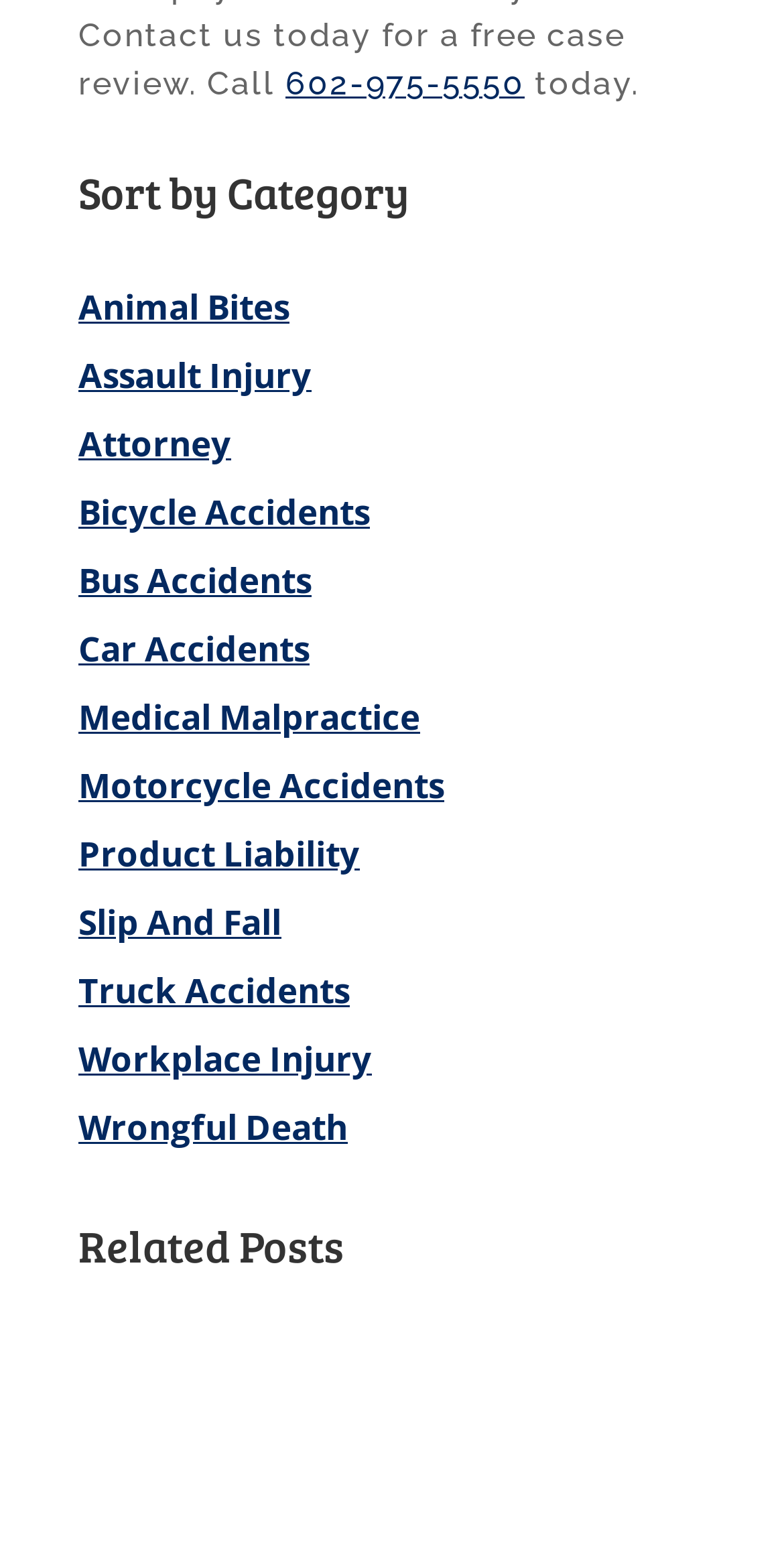Please identify the bounding box coordinates of the region to click in order to complete the given instruction: "view animal bites". The coordinates should be four float numbers between 0 and 1, i.e., [left, top, right, bottom].

[0.1, 0.184, 0.369, 0.214]